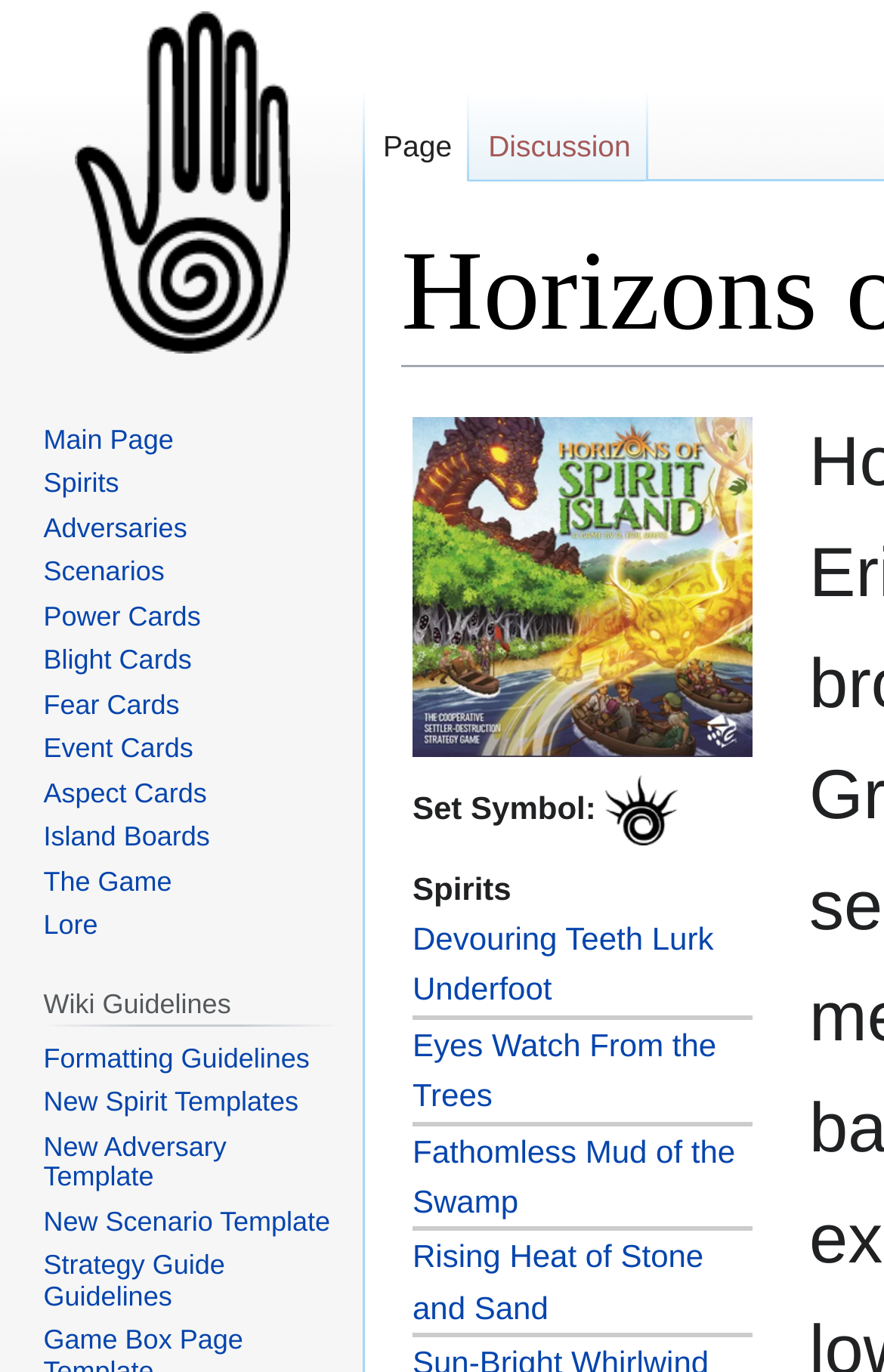Provide the bounding box coordinates of the area you need to click to execute the following instruction: "Visit the main page".

[0.0, 0.0, 0.41, 0.264]